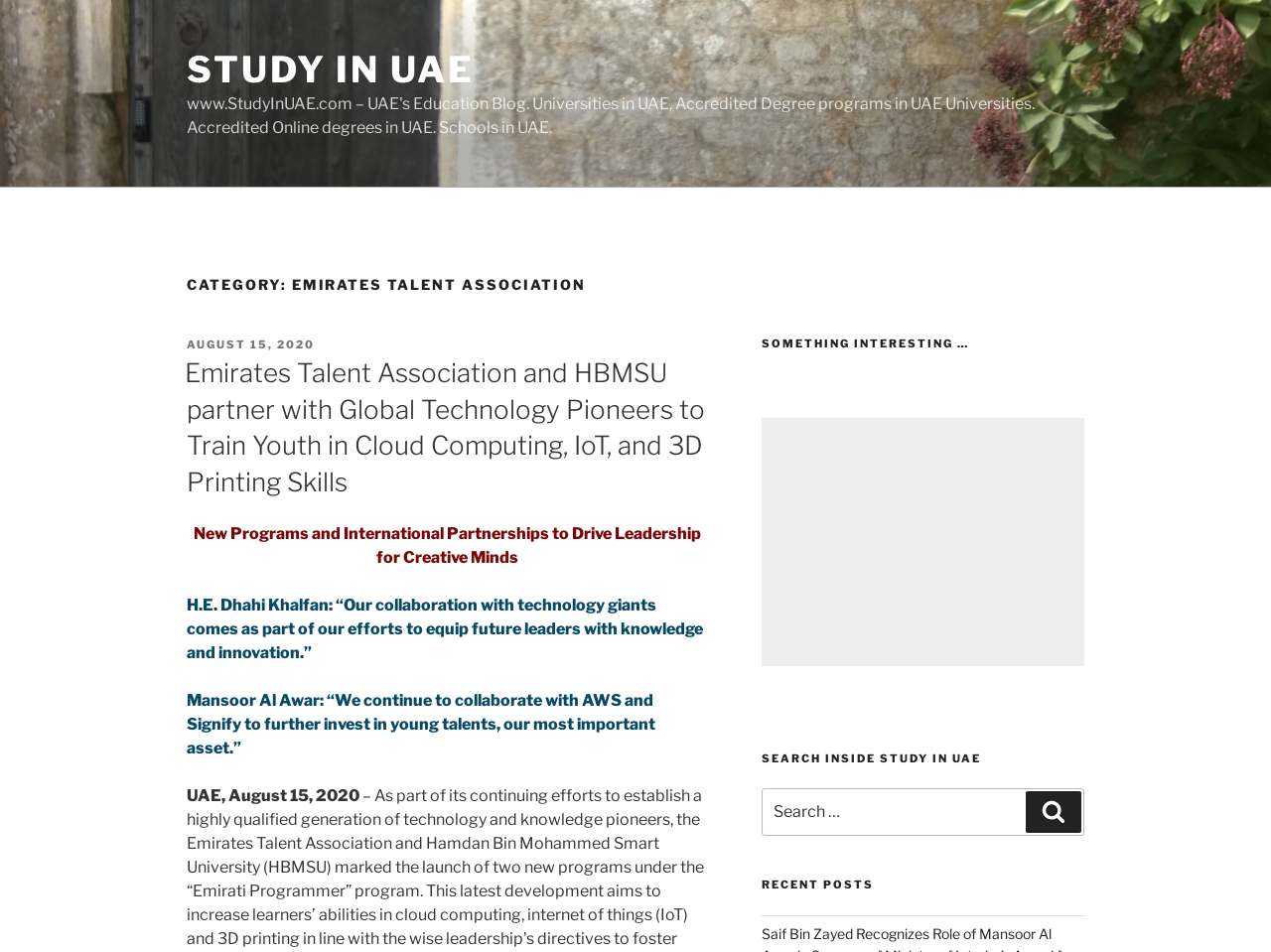What is the section below the search box?
Answer with a single word or phrase by referring to the visual content.

RECENT POSTS